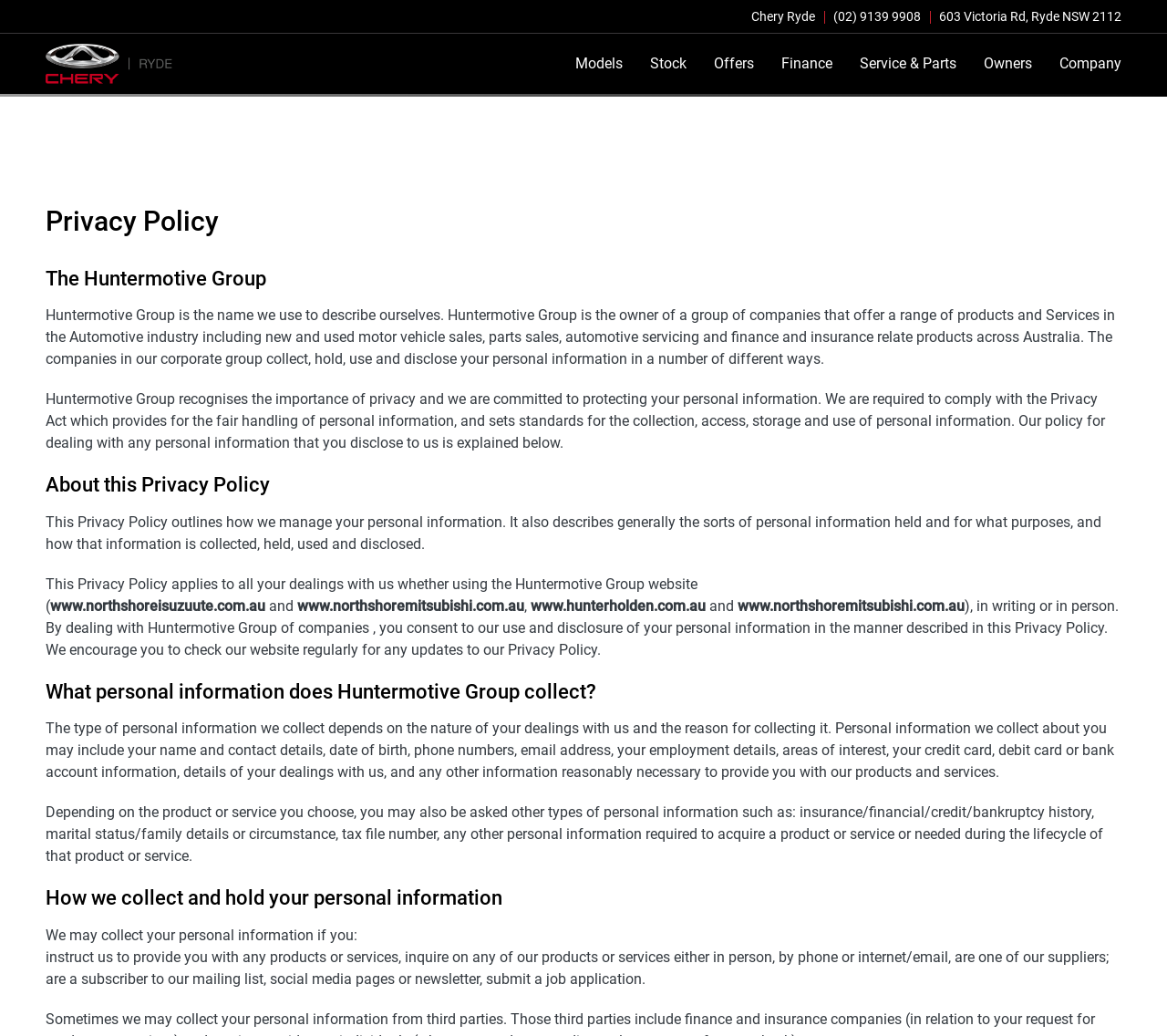Please identify the bounding box coordinates of the element I need to click to follow this instruction: "Click the '603 Victoria Rd, Ryde NSW 2112' link".

[0.797, 0.007, 0.961, 0.026]